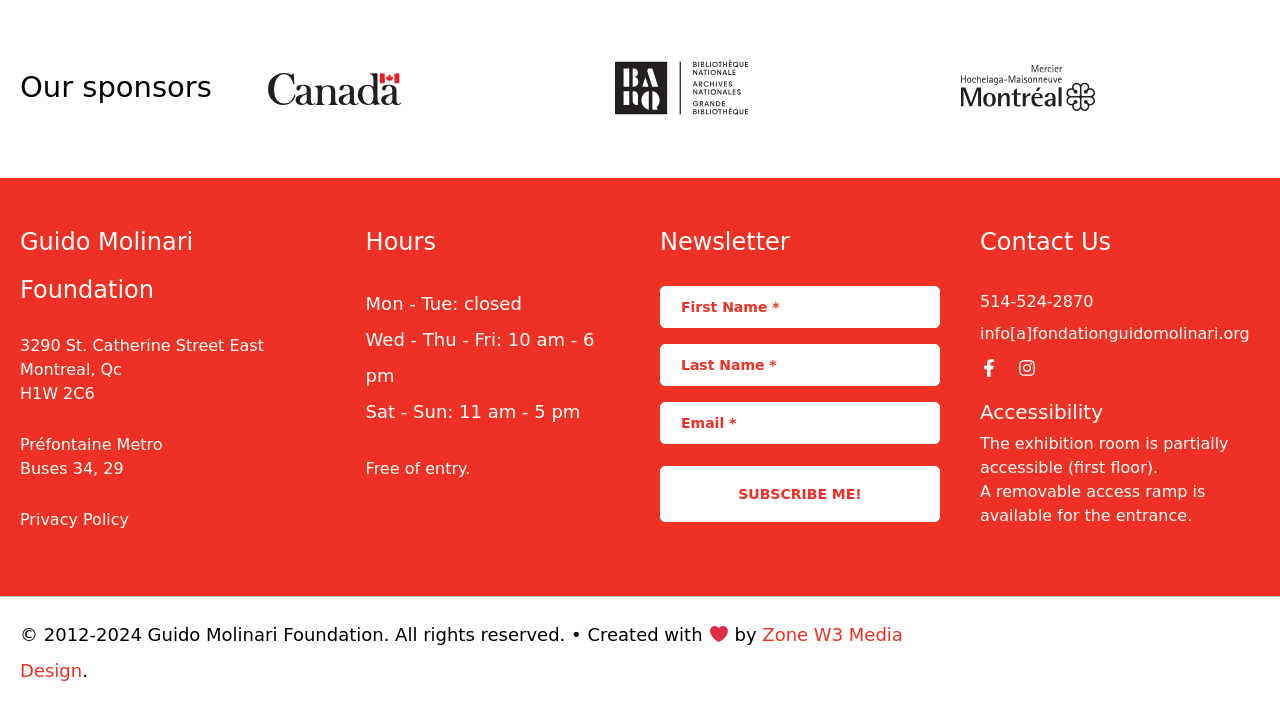What is the address of the foundation?
Provide a fully detailed and comprehensive answer to the question.

The address of the foundation can be found in the StaticText element '3290 St. Catherine Street East' located below the heading 'Guido Molinari Foundation', with a bounding box coordinate of [0.016, 0.473, 0.206, 0.5].